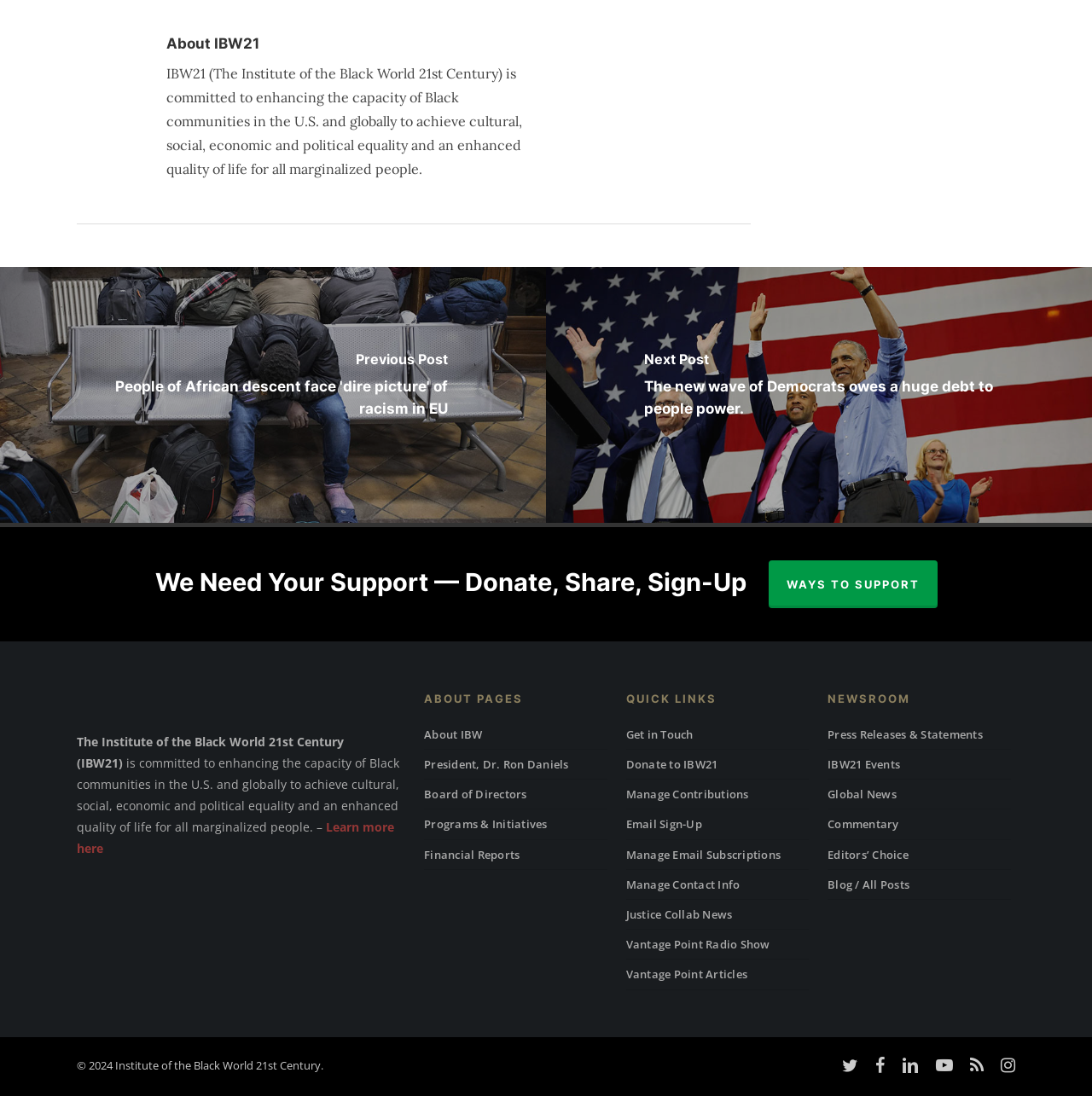Identify the bounding box coordinates of the part that should be clicked to carry out this instruction: "Get in Touch".

[0.573, 0.663, 0.741, 0.683]